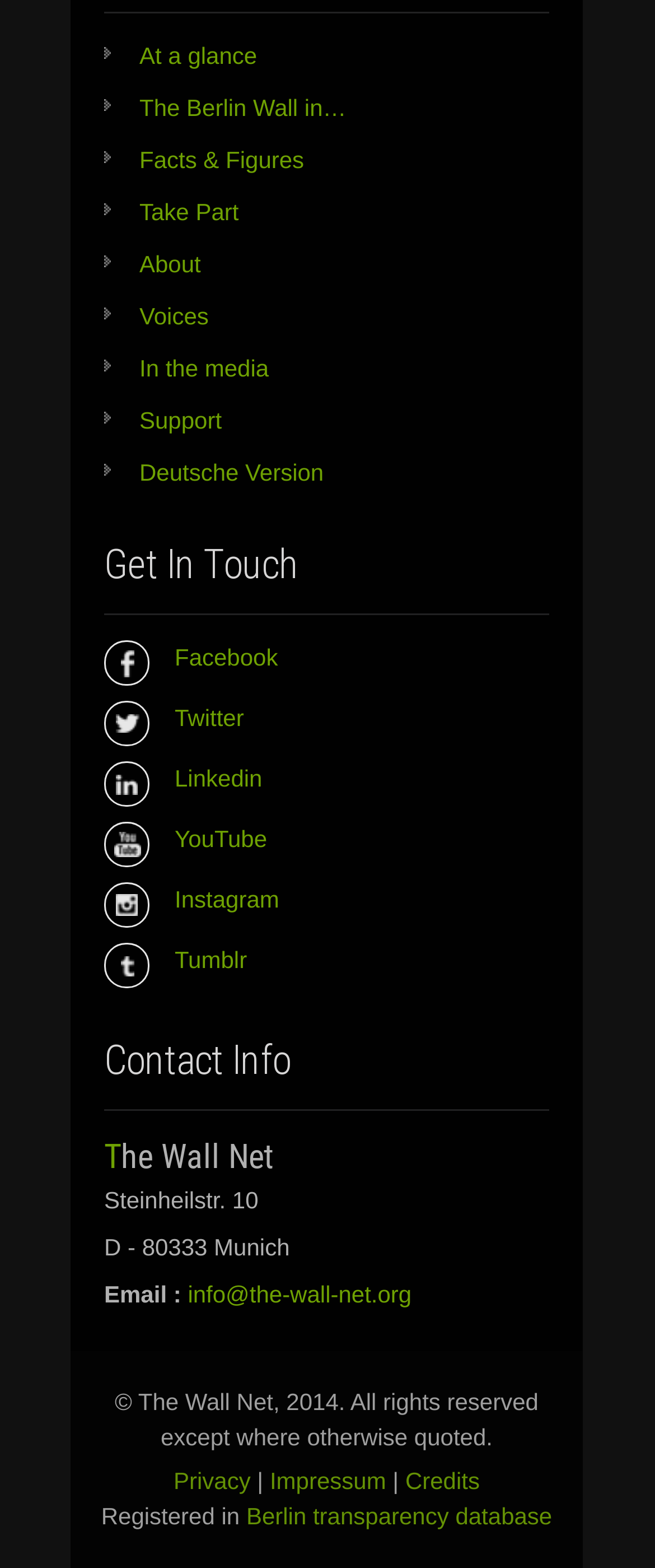How many social media links are available?
Please give a detailed and thorough answer to the question, covering all relevant points.

I counted the number of social media links available on the webpage, which are Facebook, Twitter, Linkedin, YouTube, Instagram, and Tumblr, totaling 6 links.